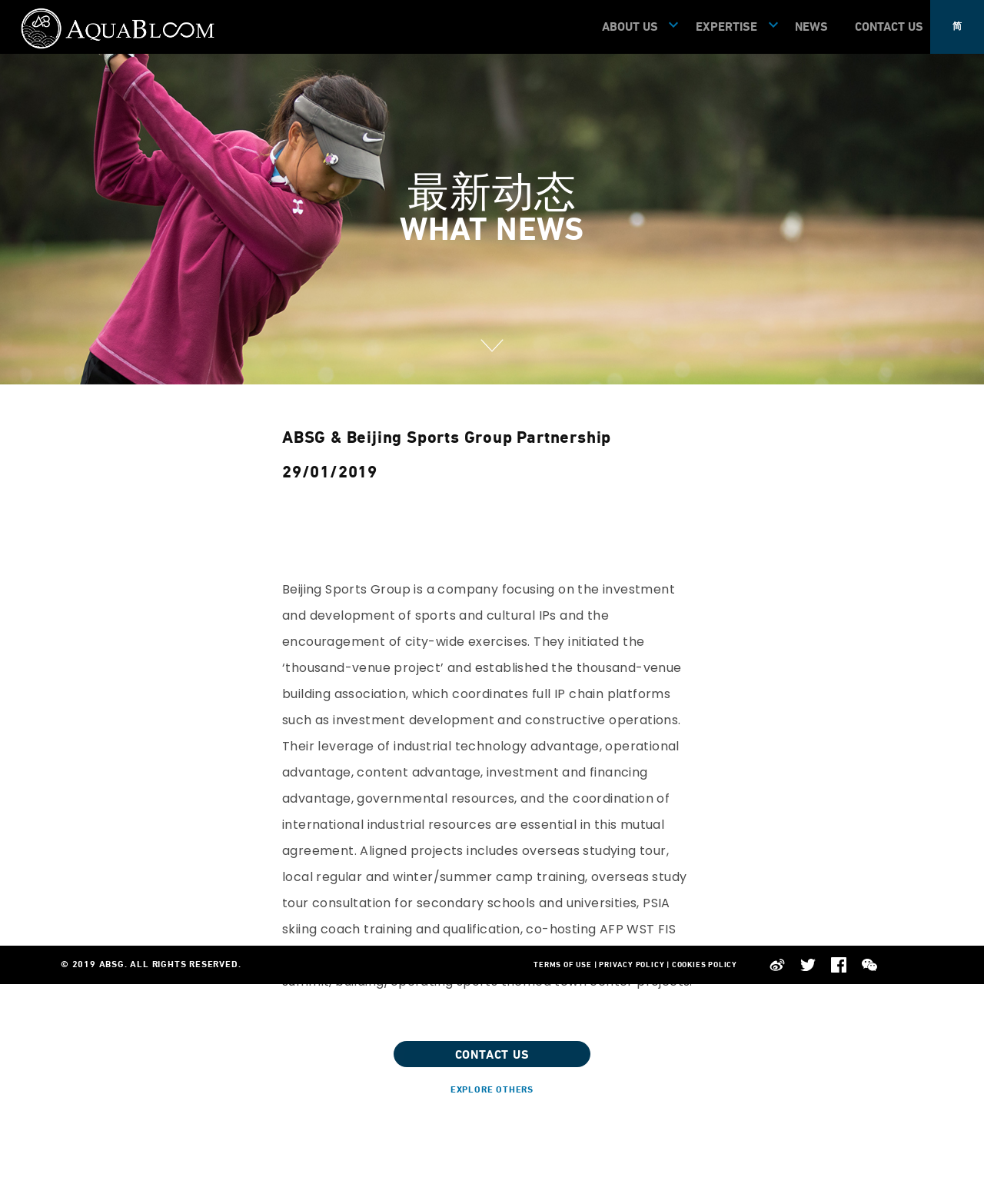How many social media links are there at the bottom of the page?
Answer the question with a thorough and detailed explanation.

At the bottom of the page, there are three social media links represented by images, which can be found in the contentinfo element.